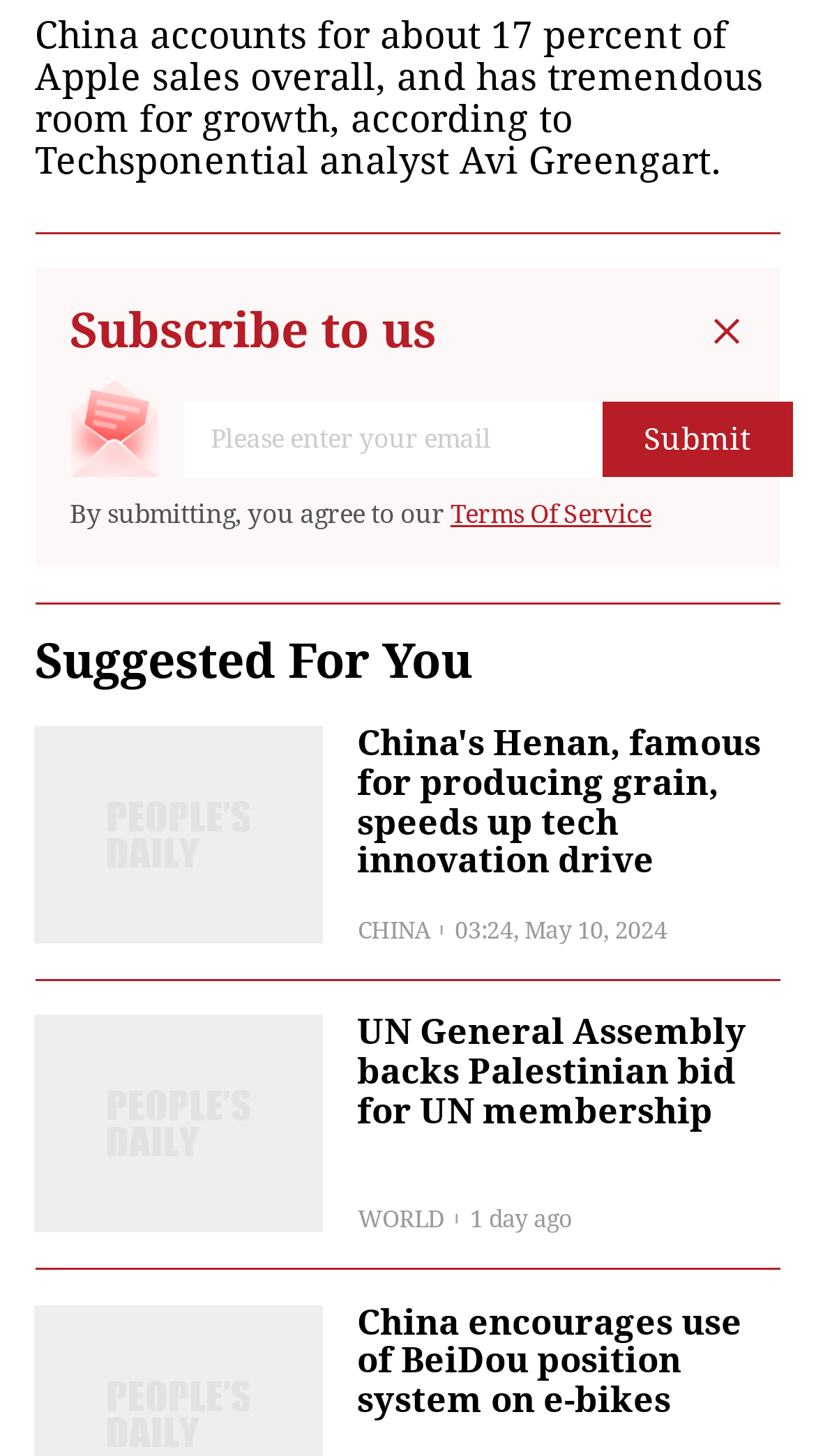What is the topic of the first suggested article?
Using the image as a reference, answer with just one word or a short phrase.

UN General Assembly